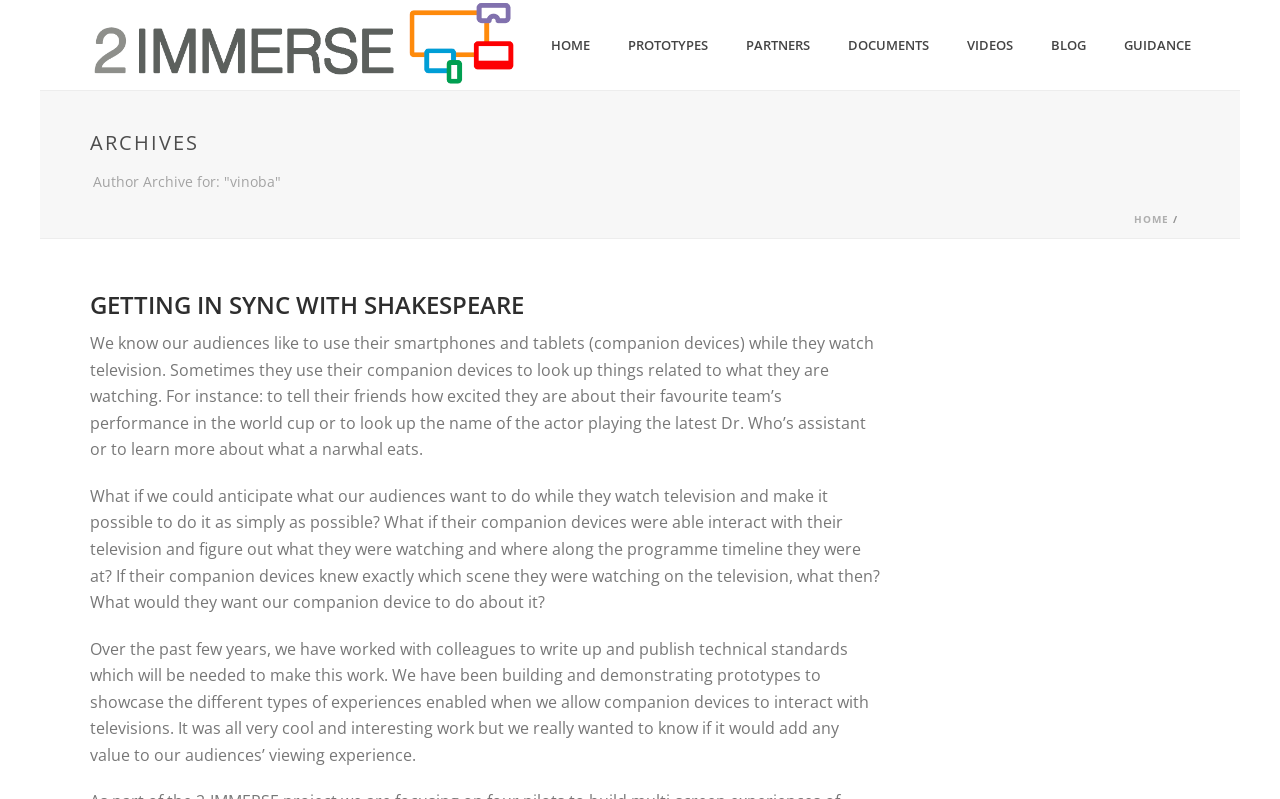What is the name of the author?
Respond to the question with a well-detailed and thorough answer.

The answer can be found in the StaticText element 'Author Archive for: "vinoba"' which is a sub-element of the heading 'ARCHIVES'.